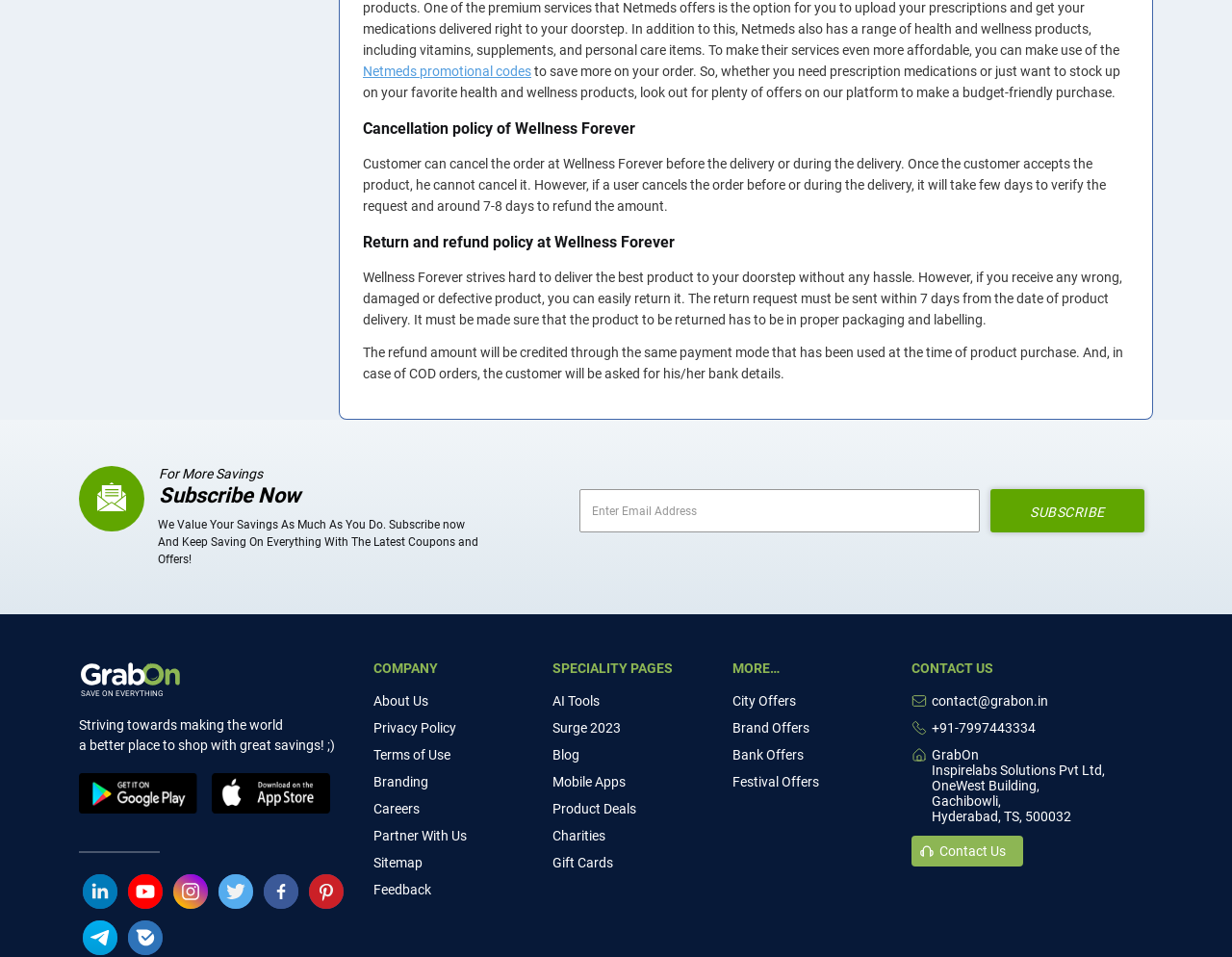What is the company's mission?
Provide an in-depth answer to the question, covering all aspects.

The company's mission is stated in the text 'Striving towards making the world a better place to shop with great savings! ;)' which suggests that the company aims to make the world a better place to shop with great savings.